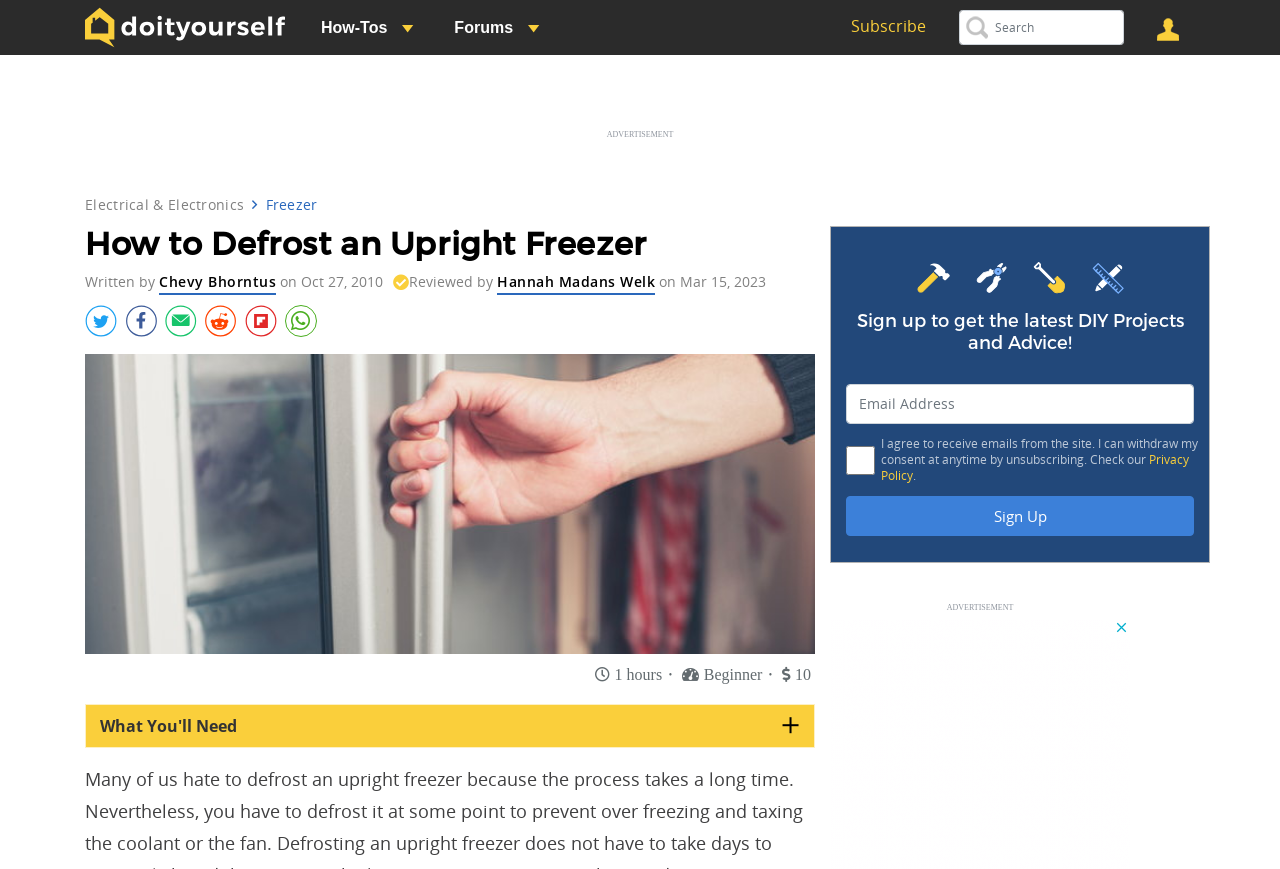Locate the bounding box coordinates of the element's region that should be clicked to carry out the following instruction: "Click on the How-Tos link". The coordinates need to be four float numbers between 0 and 1, i.e., [left, top, right, bottom].

[0.235, 0.006, 0.339, 0.058]